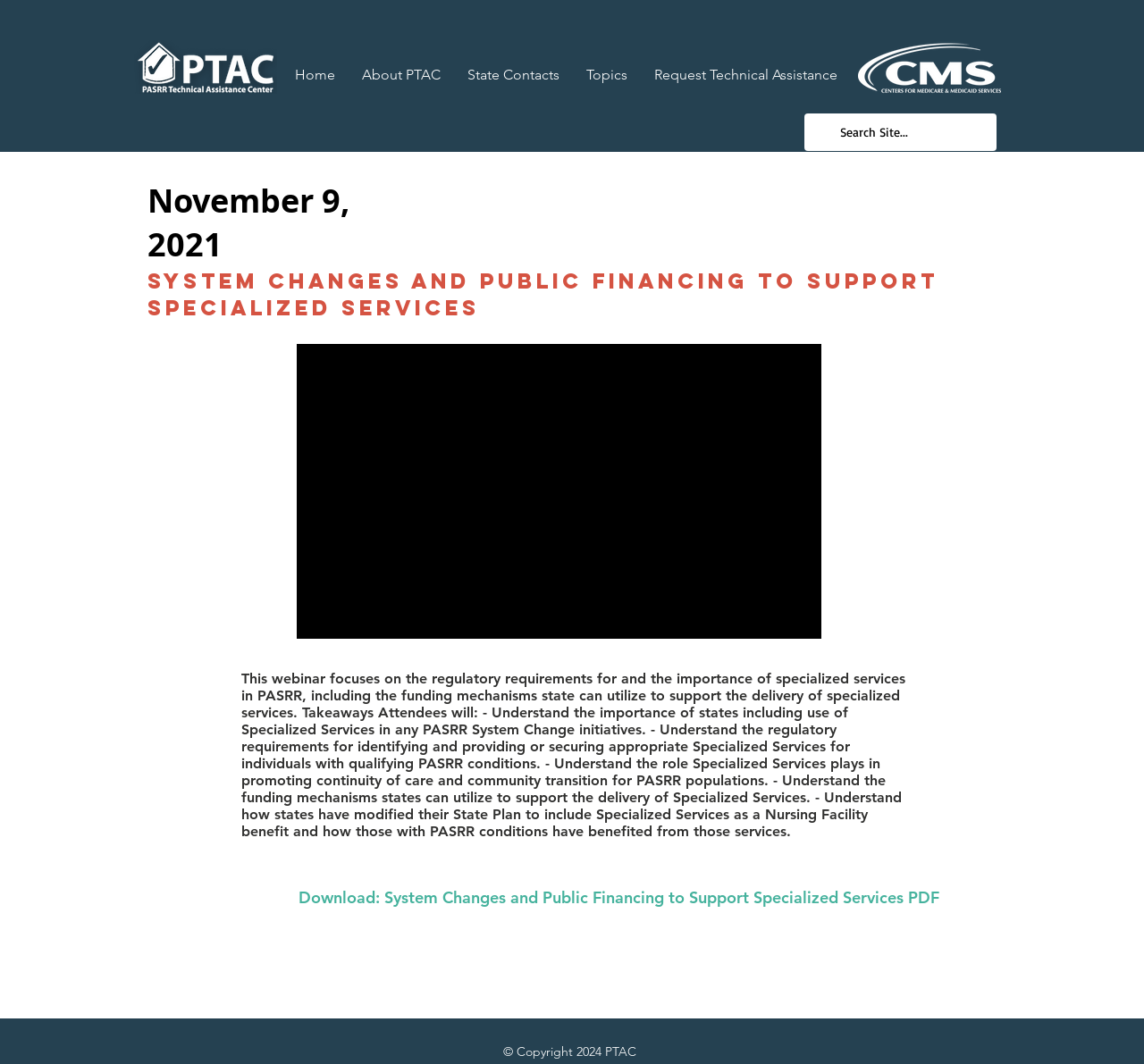What is the purpose of the webinar?
Based on the image, give a concise answer in the form of a single word or short phrase.

To understand specialized services in PASRR